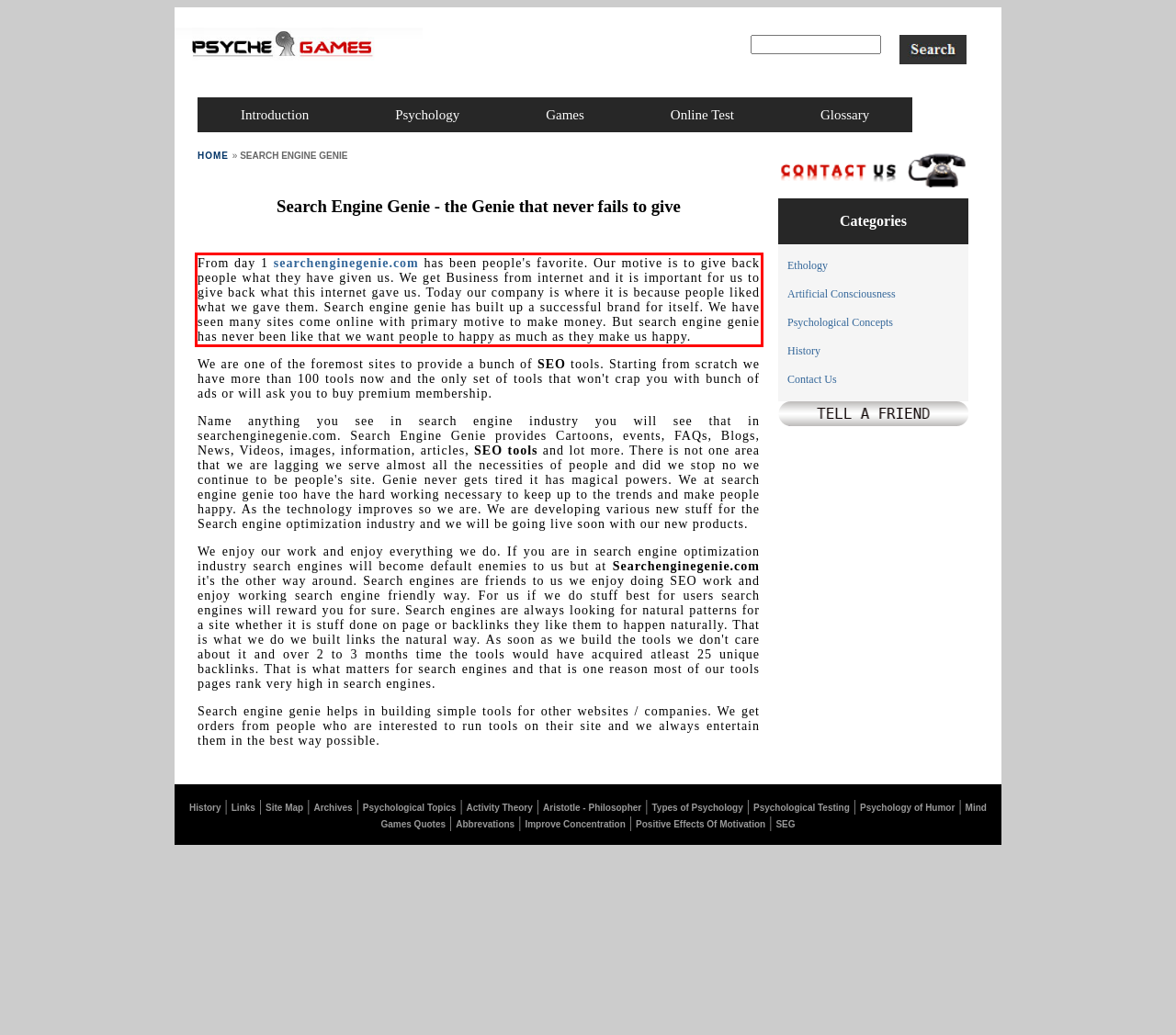Within the screenshot of a webpage, identify the red bounding box and perform OCR to capture the text content it contains.

From day 1 searchenginegenie.com has been people's favorite. Our motive is to give back people what they have given us. We get Business from internet and it is important for us to give back what this internet gave us. Today our company is where it is because people liked what we gave them. Search engine genie has built up a successful brand for itself. We have seen many sites come online with primary motive to make money. But search engine genie has never been like that we want people to happy as much as they make us happy.